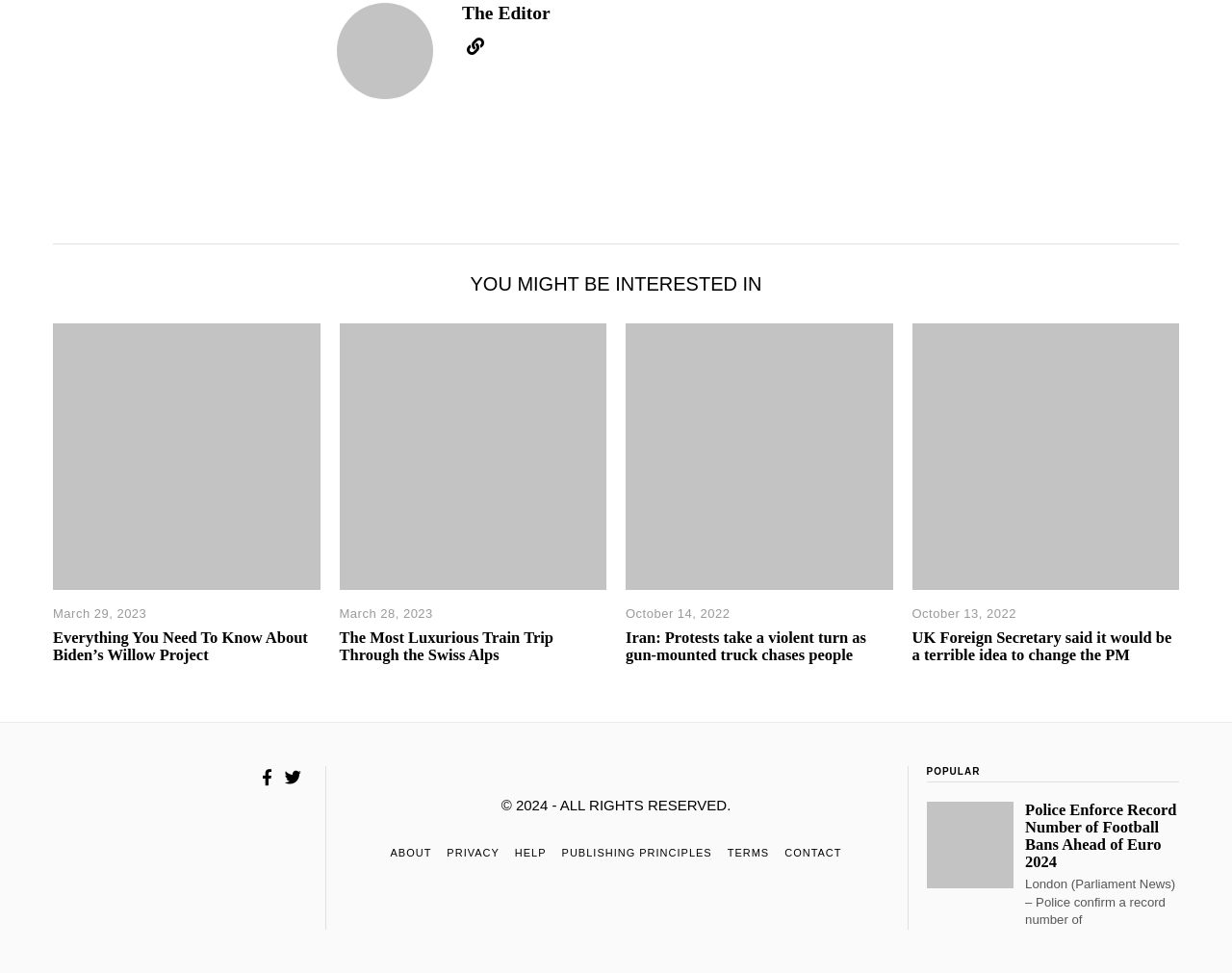Please locate the bounding box coordinates of the element's region that needs to be clicked to follow the instruction: "Check the popular article about Police Enforce Record Number of Football Bans Ahead of Euro 2024". The bounding box coordinates should be provided as four float numbers between 0 and 1, i.e., [left, top, right, bottom].

[0.832, 0.823, 0.955, 0.895]